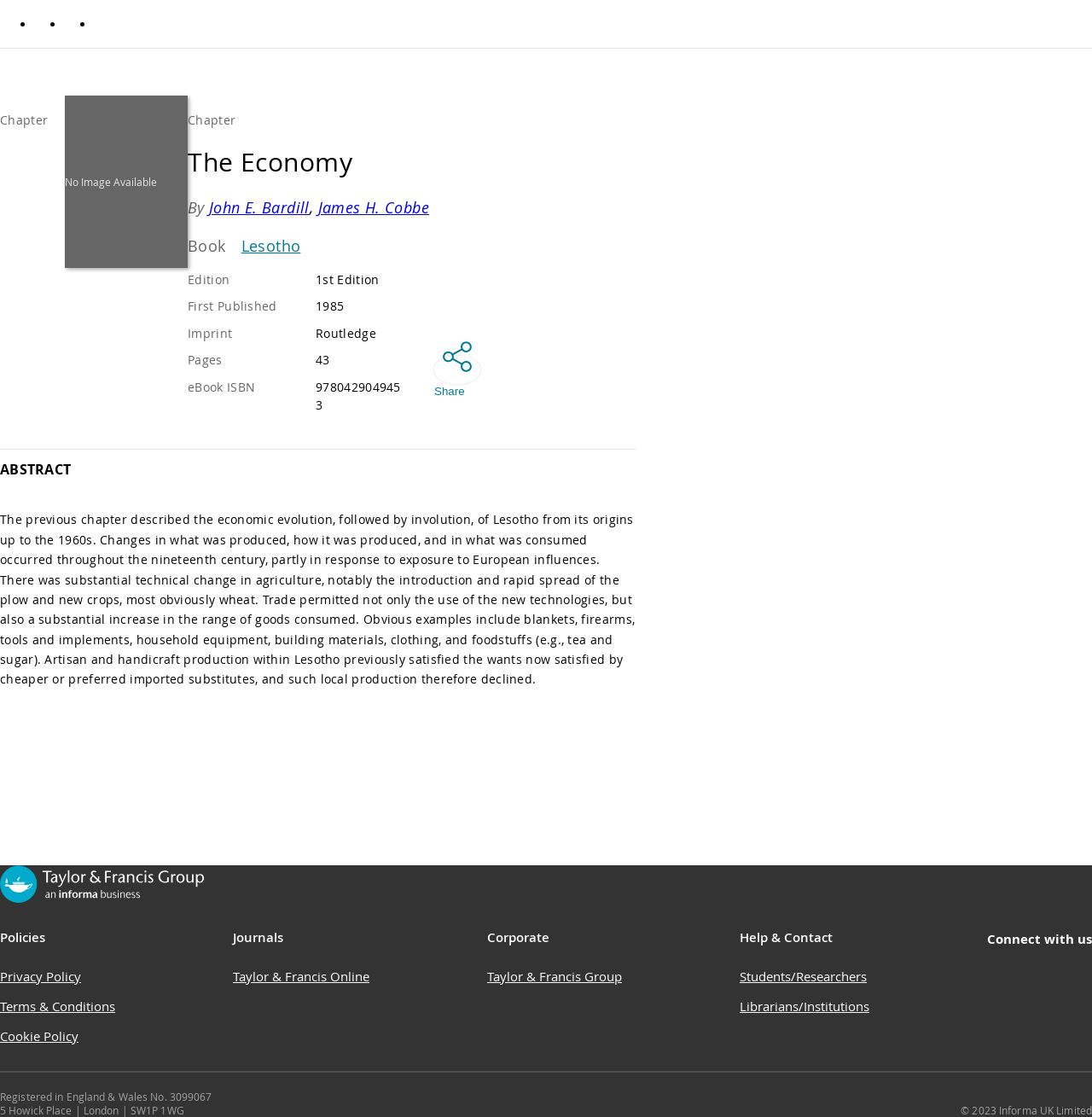What is the publication year of the book?
Provide a detailed and extensive answer to the question.

The question asks for the publication year of the book, which can be found in the 'Parent Product Description' region. The text 'First Published' is followed by the year '1985', indicating that it is the publication year of the book.